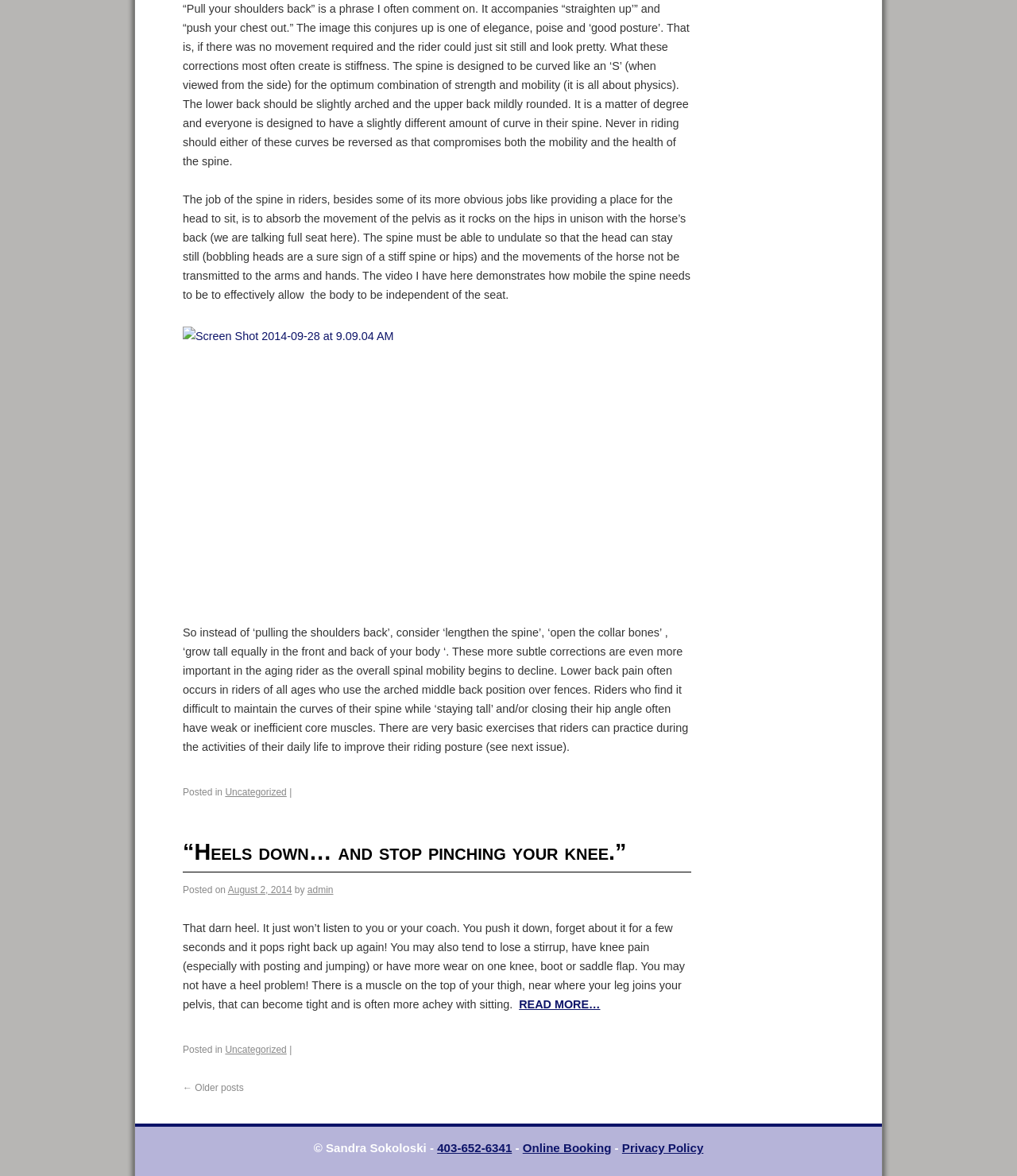Please provide a detailed answer to the question below based on the screenshot: 
What is the recommended correction to 'pulling the shoulders back'?

The webpage suggests that instead of 'pulling the shoulders back', riders should focus on 'lengthening the spine', 'opening the collar bones', and 'growing tall equally in the front and back of the body'. This is a more subtle correction that promotes better posture and spinal mobility.